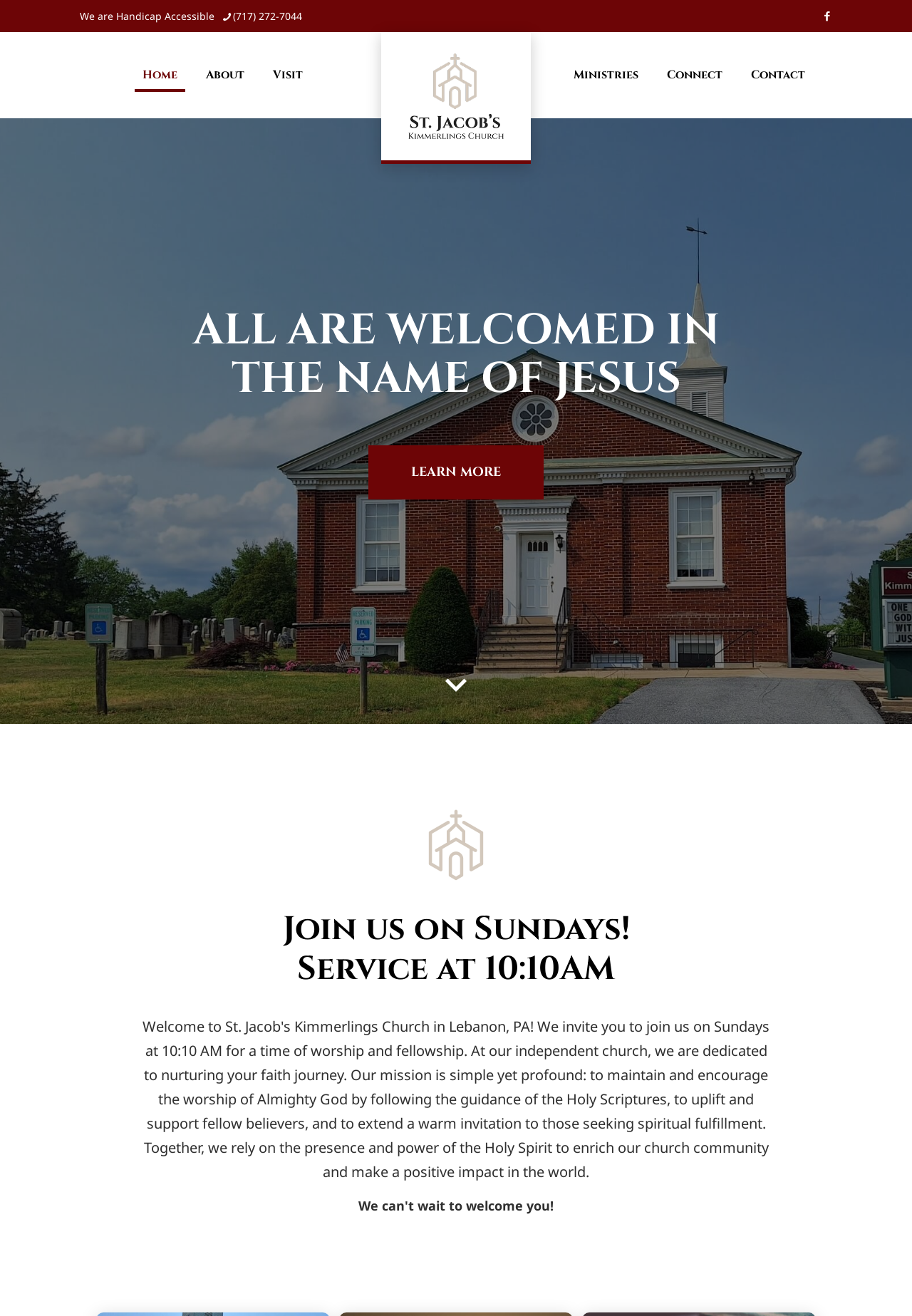Give a one-word or short phrase answer to this question: 
What time is the Sunday service?

10:10AM